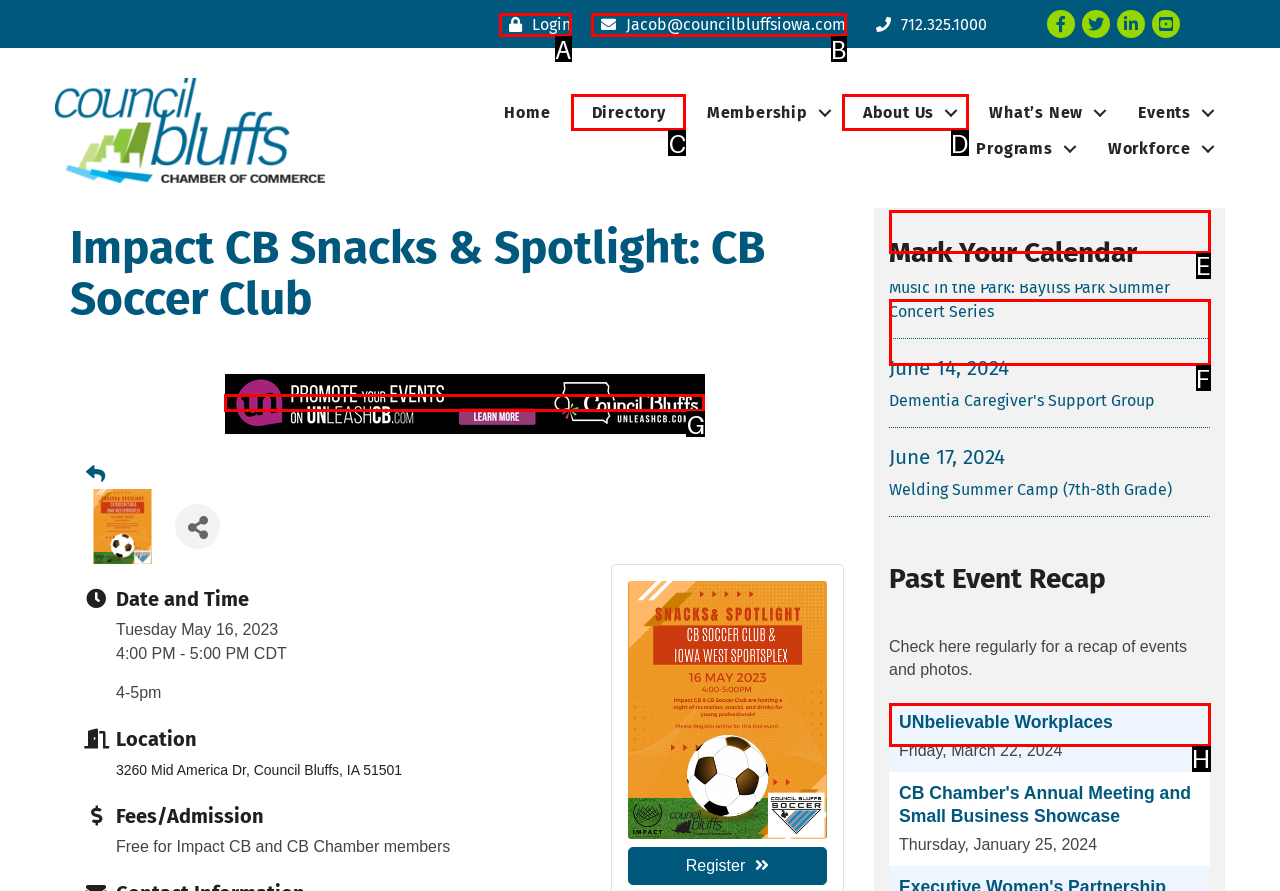Which UI element corresponds to this description: Welding Summer Camp (7th-8th Grade)
Reply with the letter of the correct option.

H